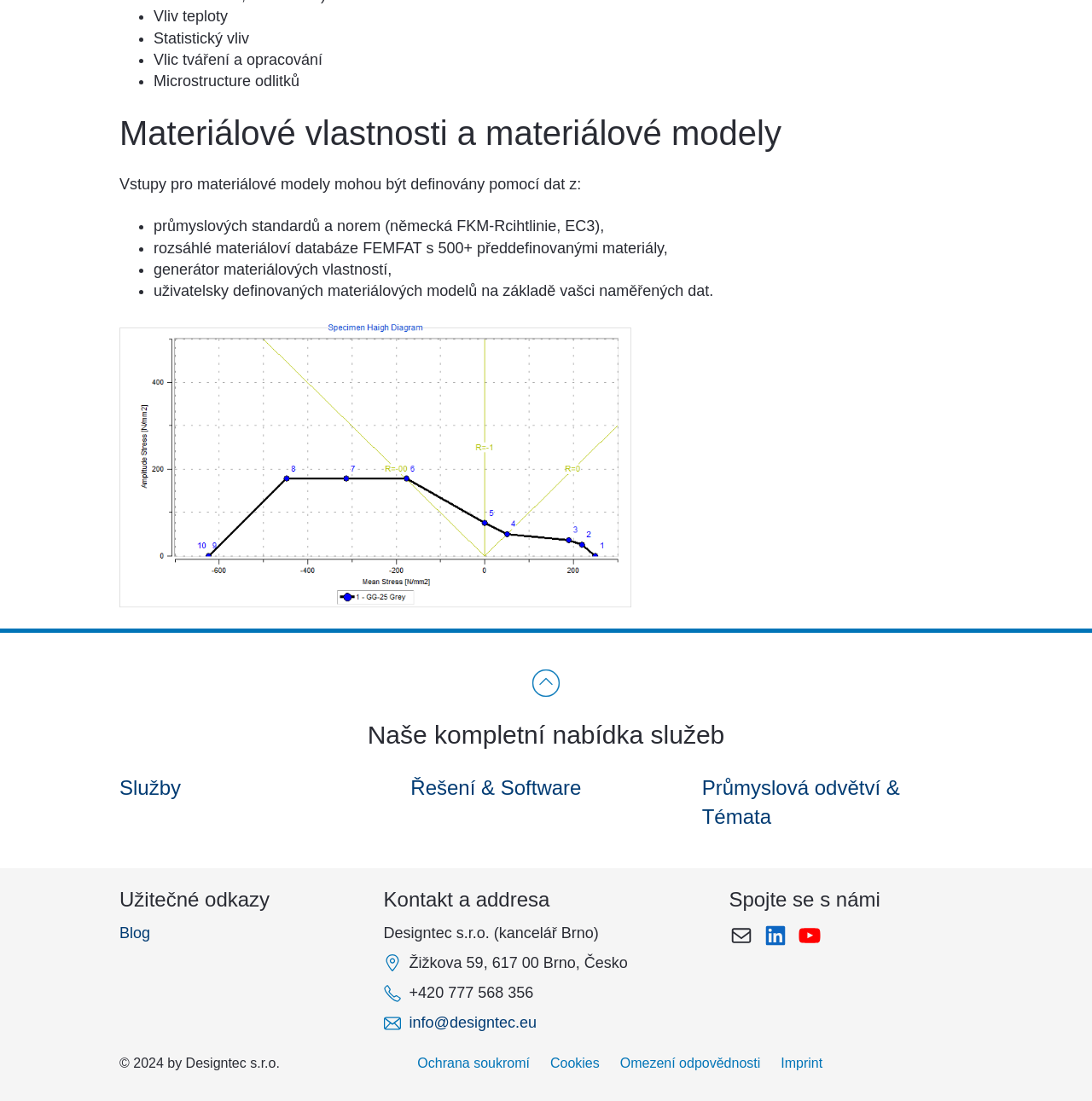What is the company name mentioned on the webpage?
Using the picture, provide a one-word or short phrase answer.

Designtec s.r.o.